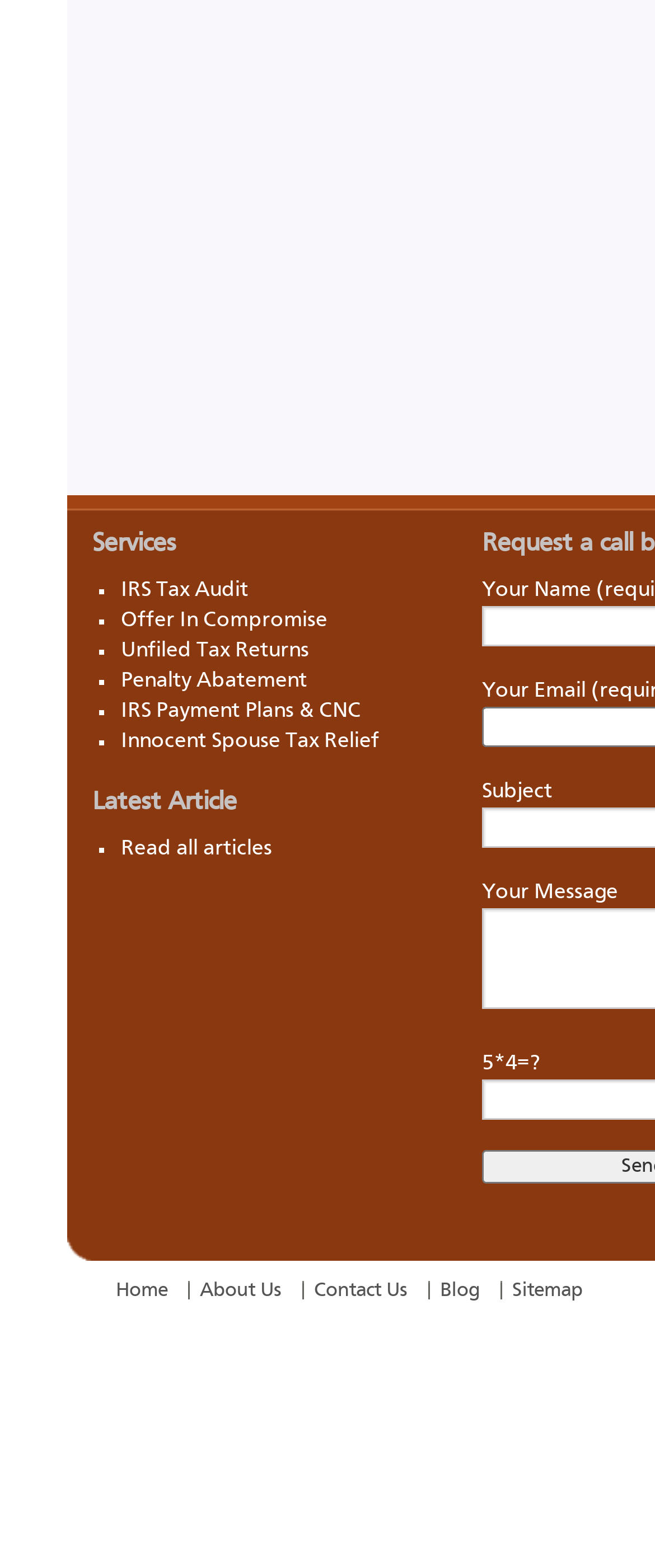Please specify the coordinates of the bounding box for the element that should be clicked to carry out this instruction: "Contact Us". The coordinates must be four float numbers between 0 and 1, formatted as [left, top, right, bottom].

[0.479, 0.817, 0.636, 0.83]